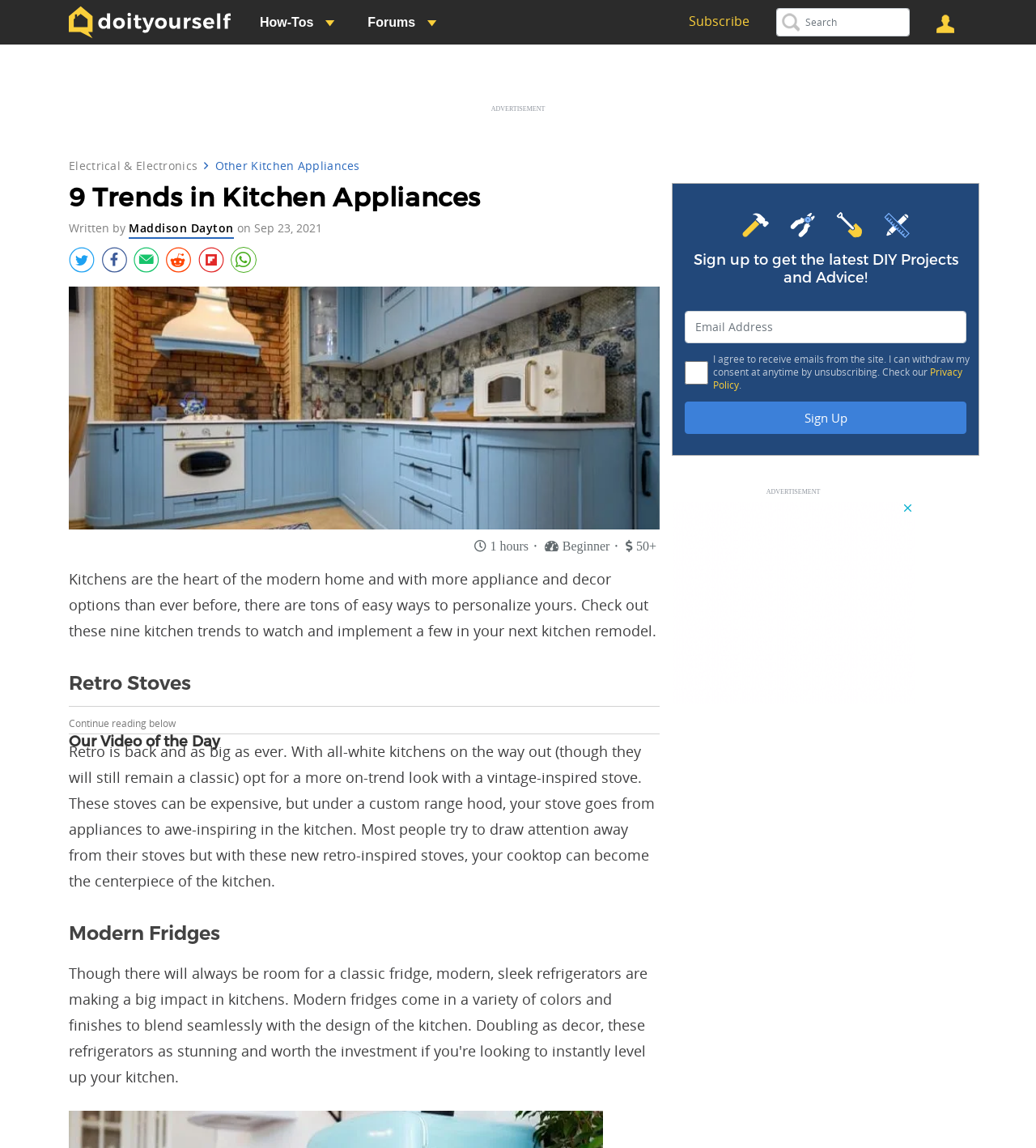Who wrote this article?
Please analyze the image and answer the question with as much detail as possible.

I found the author's name by looking at the text 'Written by' followed by a link with the text 'Maddison Dayton'.